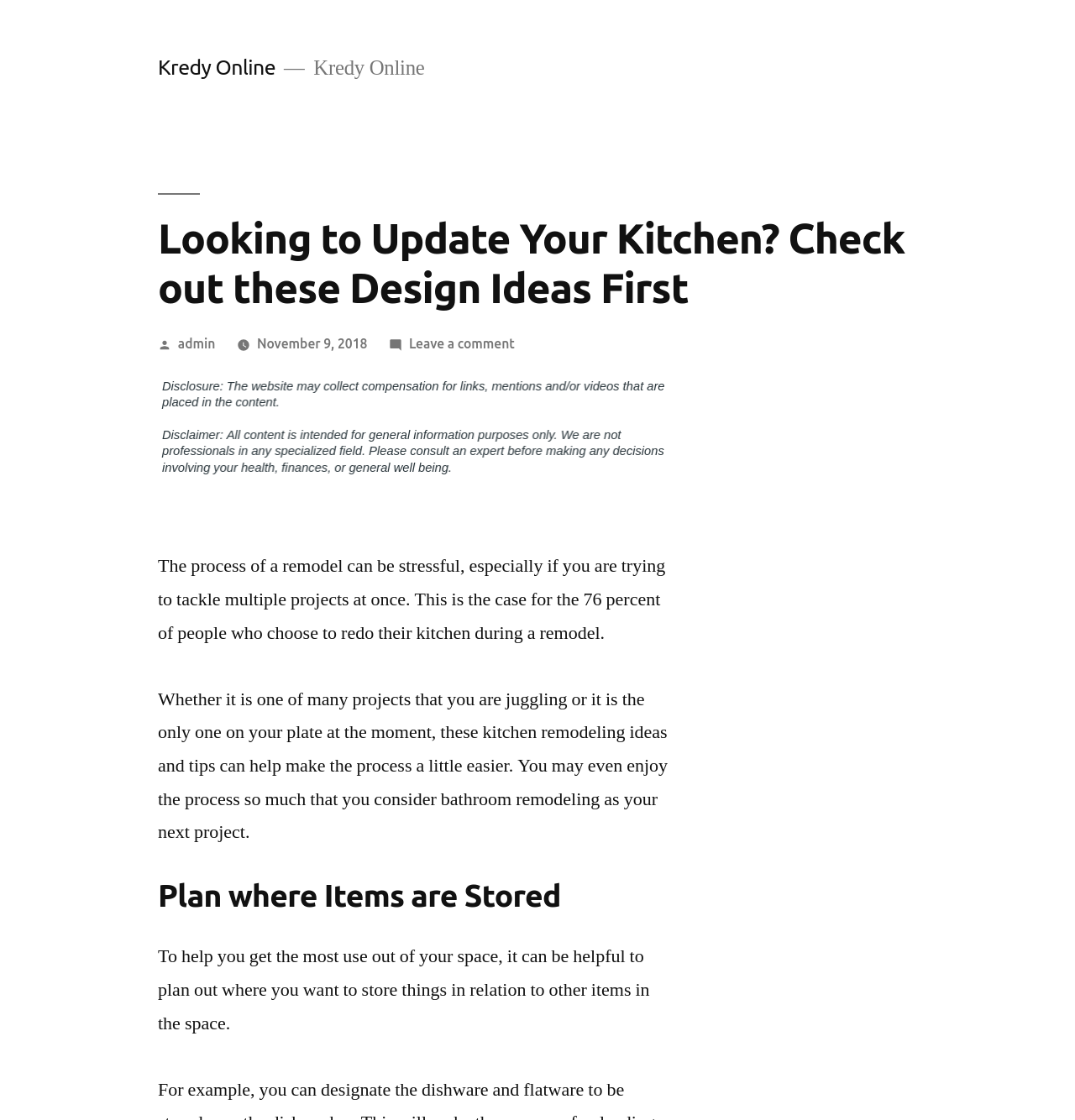What percentage of people redo their kitchen during a remodel?
Refer to the image and respond with a one-word or short-phrase answer.

76 percent